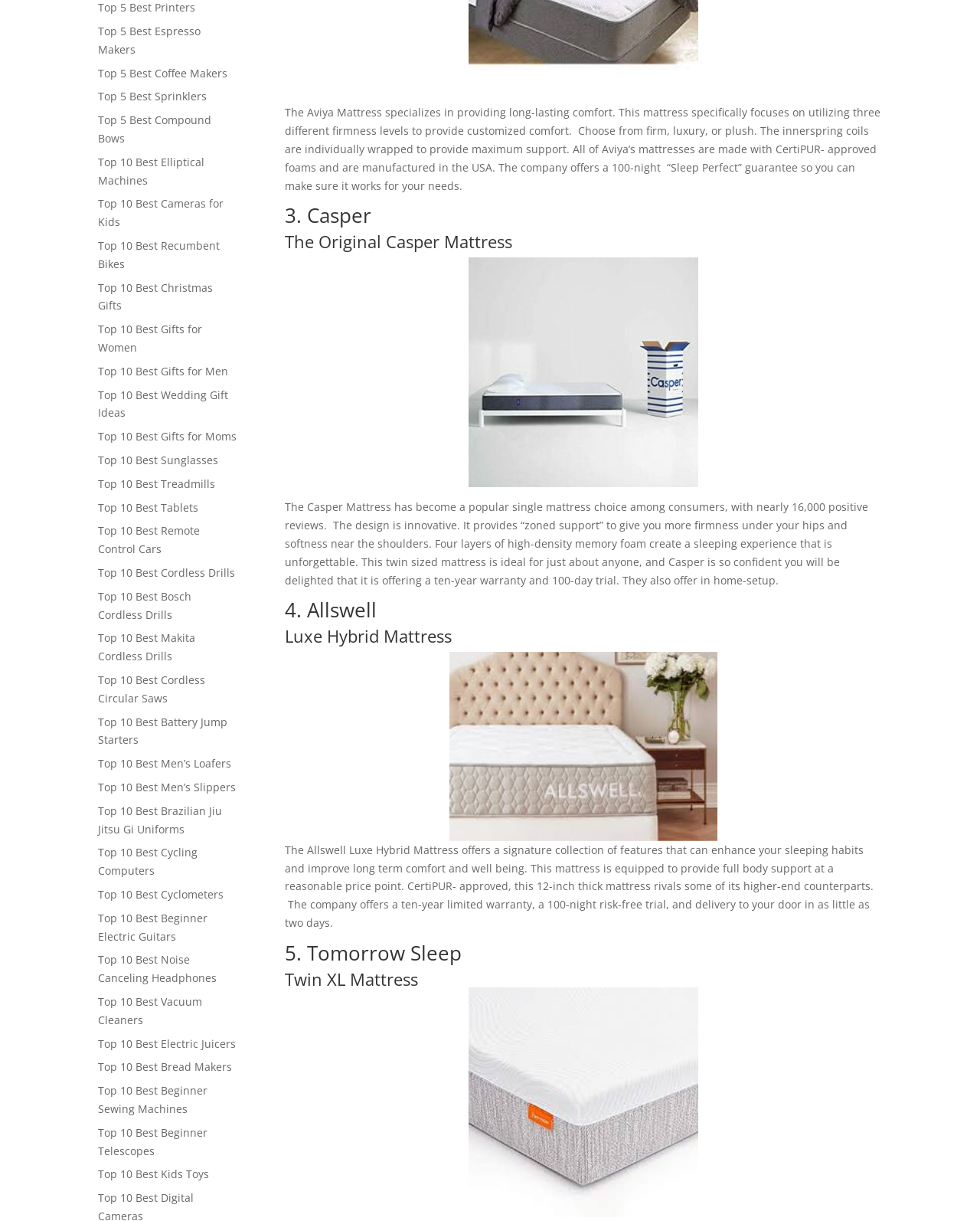Determine the bounding box coordinates of the clickable region to execute the instruction: "Learn more about Tomorrow Sleep". The coordinates should be four float numbers between 0 and 1, denoted as [left, top, right, bottom].

[0.291, 0.808, 0.9, 0.997]